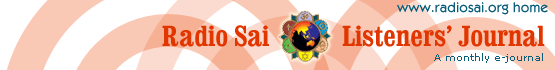What is represented by the logo at the center?
Using the visual information, respond with a single word or phrase.

Global unity and spiritual diversity